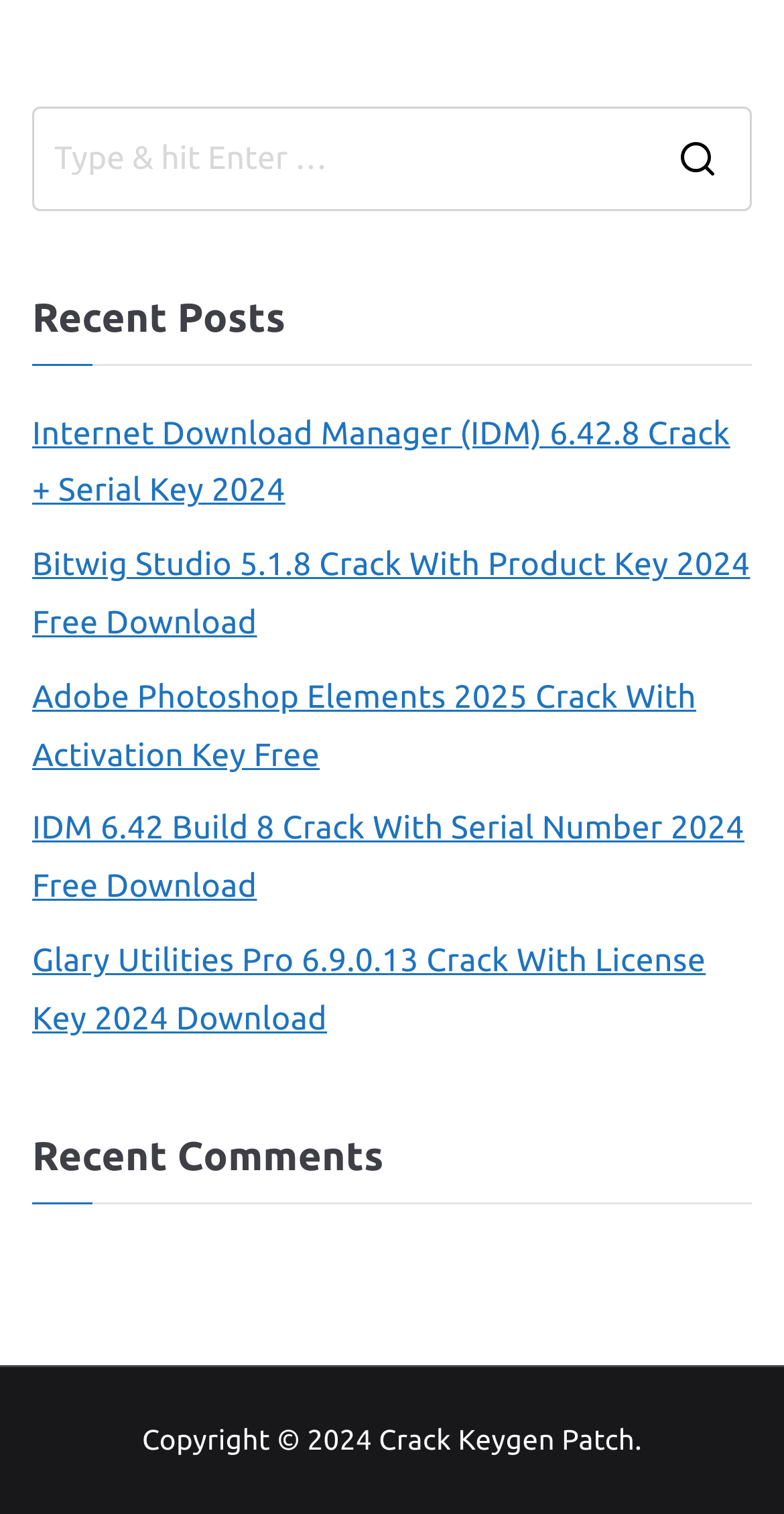Determine the bounding box coordinates of the clickable region to follow the instruction: "Search for a keyword".

[0.044, 0.071, 0.823, 0.138]